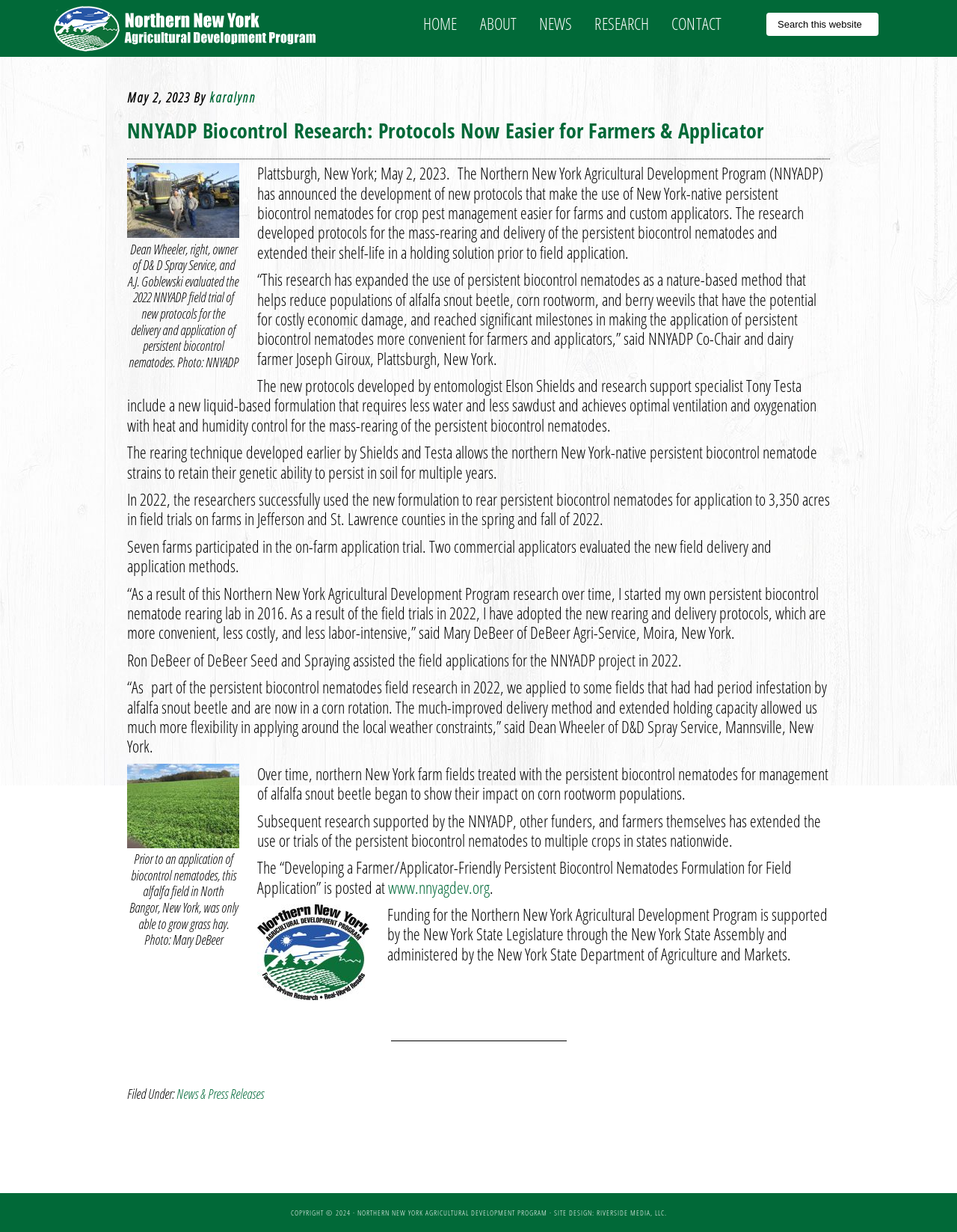Please reply to the following question with a single word or a short phrase:
What is the name of the entomologist who developed the new protocols?

Elson Shields